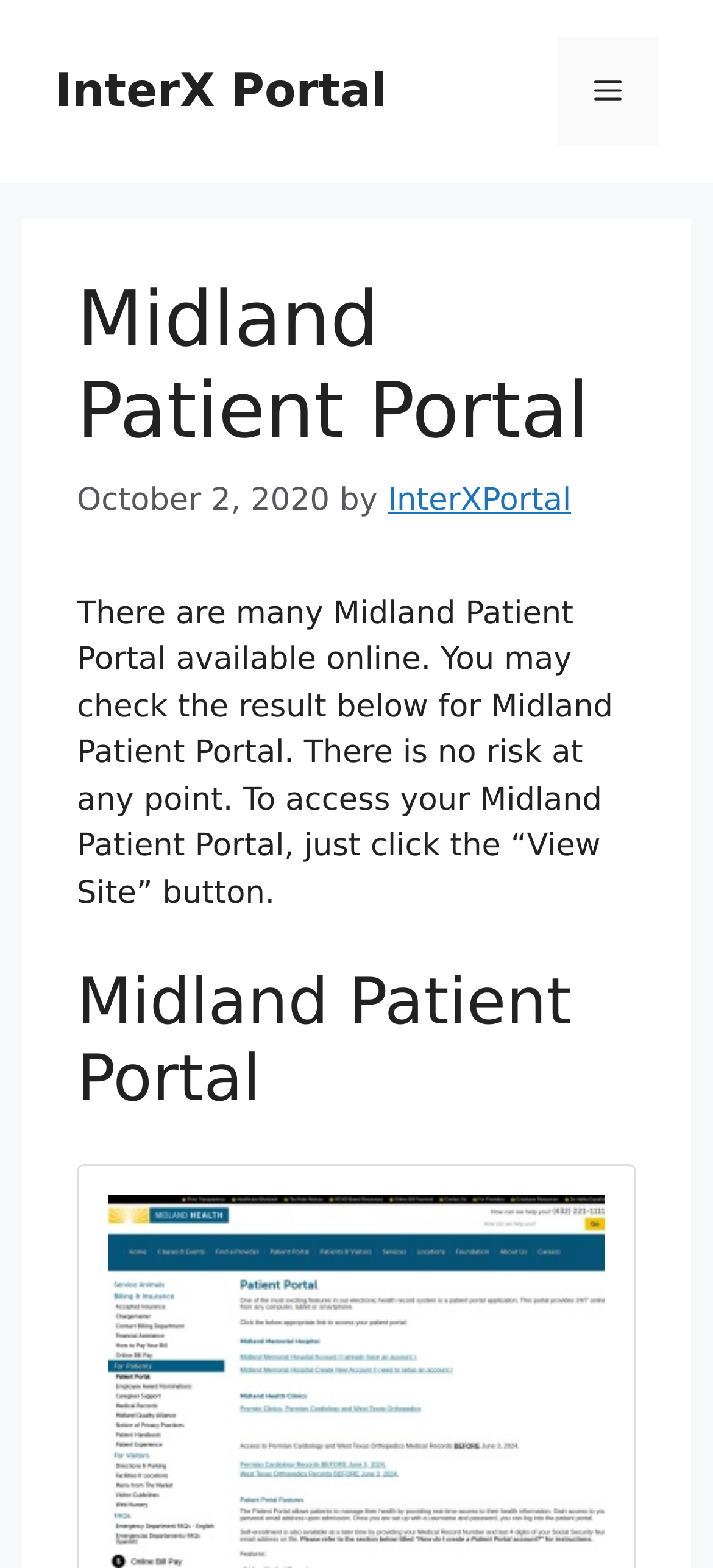What is the name of the portal?
Using the information from the image, provide a comprehensive answer to the question.

I determined the answer by looking at the heading element with the text 'Midland Patient Portal' which is located at the top of the page.